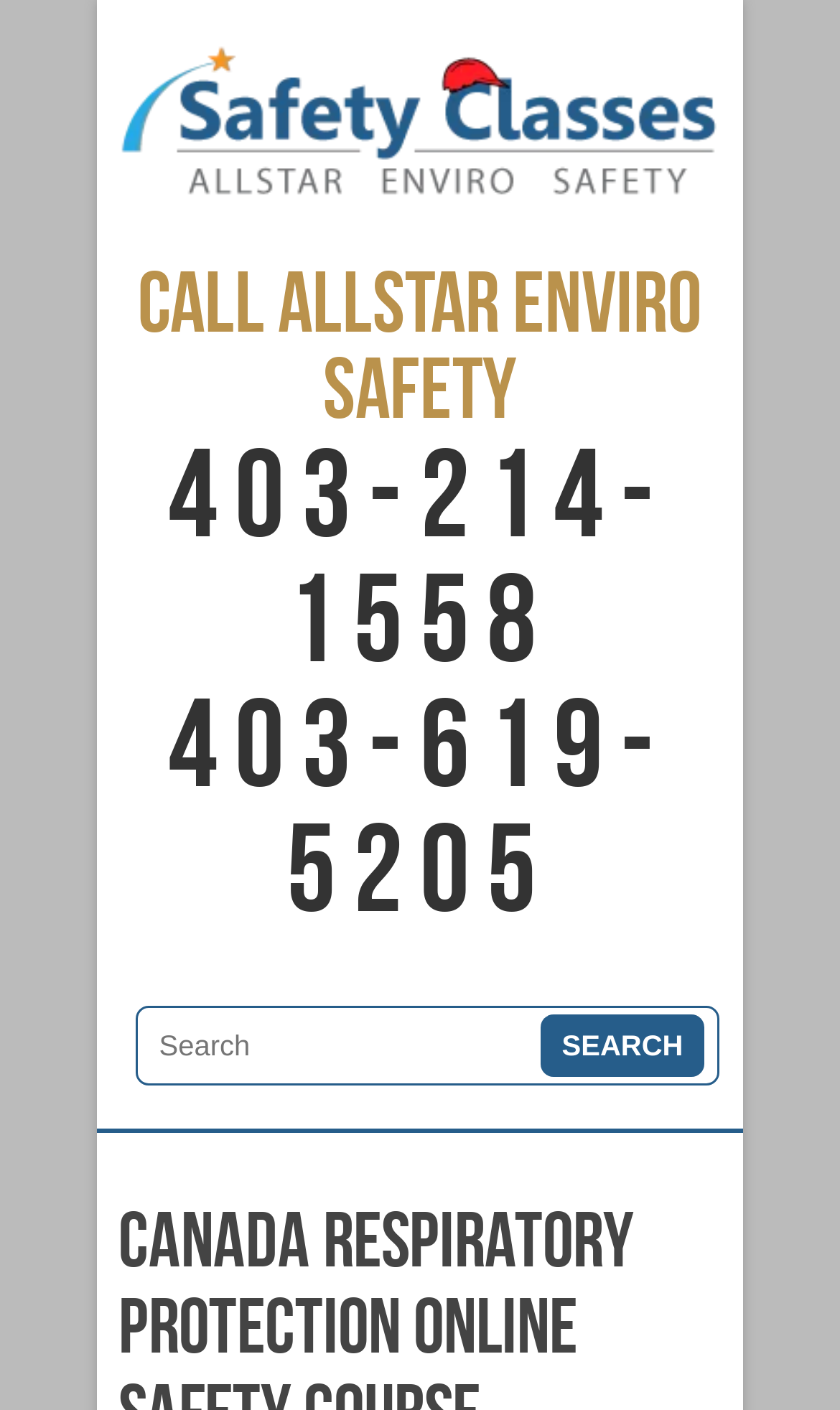Locate the heading on the webpage and return its text.

CANADA RESPIRATORY PROTECTION ONLINE SAFETY COURSE